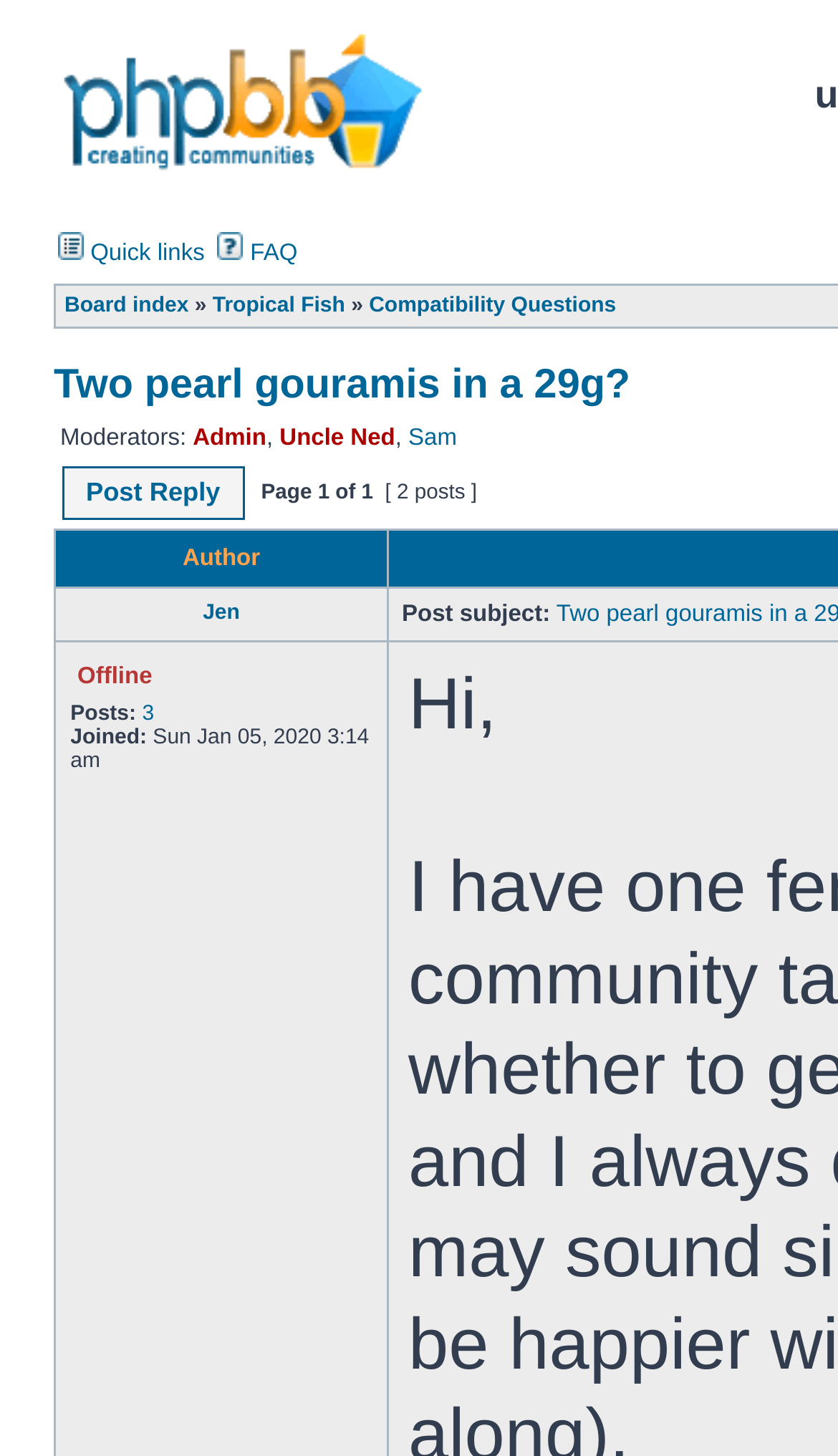Given the element description: "Admin", predict the bounding box coordinates of this UI element. The coordinates must be four float numbers between 0 and 1, given as [left, top, right, bottom].

[0.23, 0.292, 0.318, 0.31]